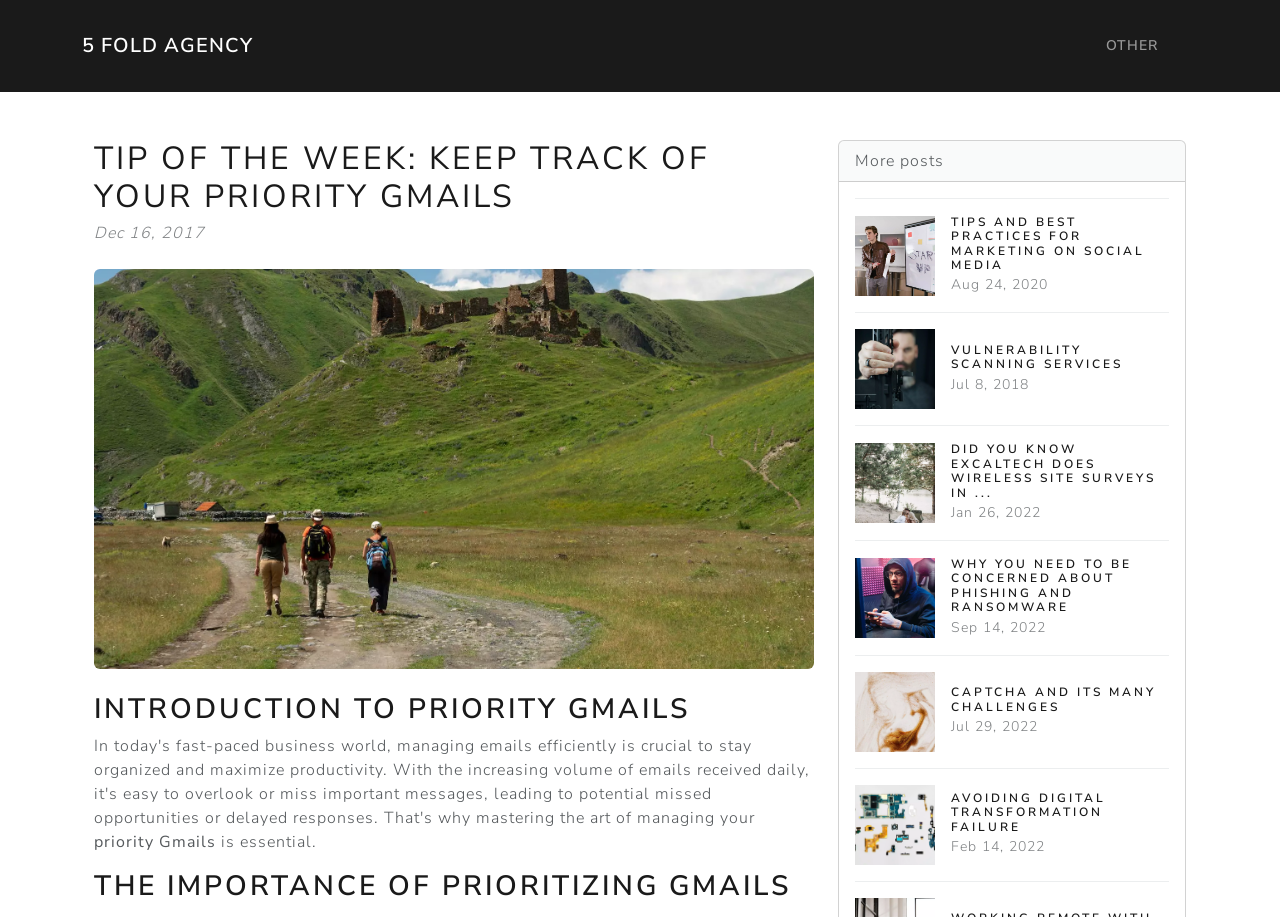What is the importance of prioritizing Gmails?
Please give a detailed and thorough answer to the question, covering all relevant points.

I found the importance of prioritizing Gmails by looking at the static text elements 'priority Gmails' and 'is essential.' which are located below the heading 'INTRODUCTION TO PRIORITY GMAILS'.